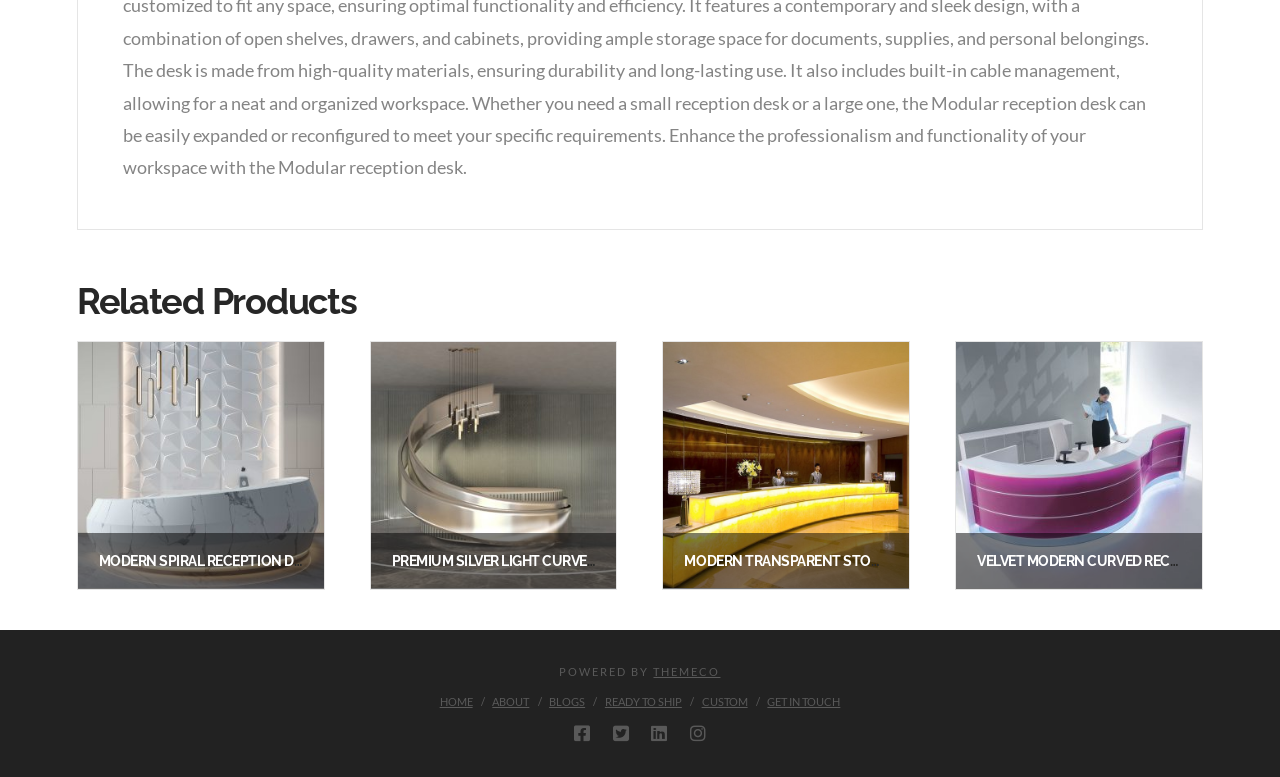What is the price of the Modern Spiral Reception Desk?
Using the visual information, respond with a single word or phrase.

$1,999.00